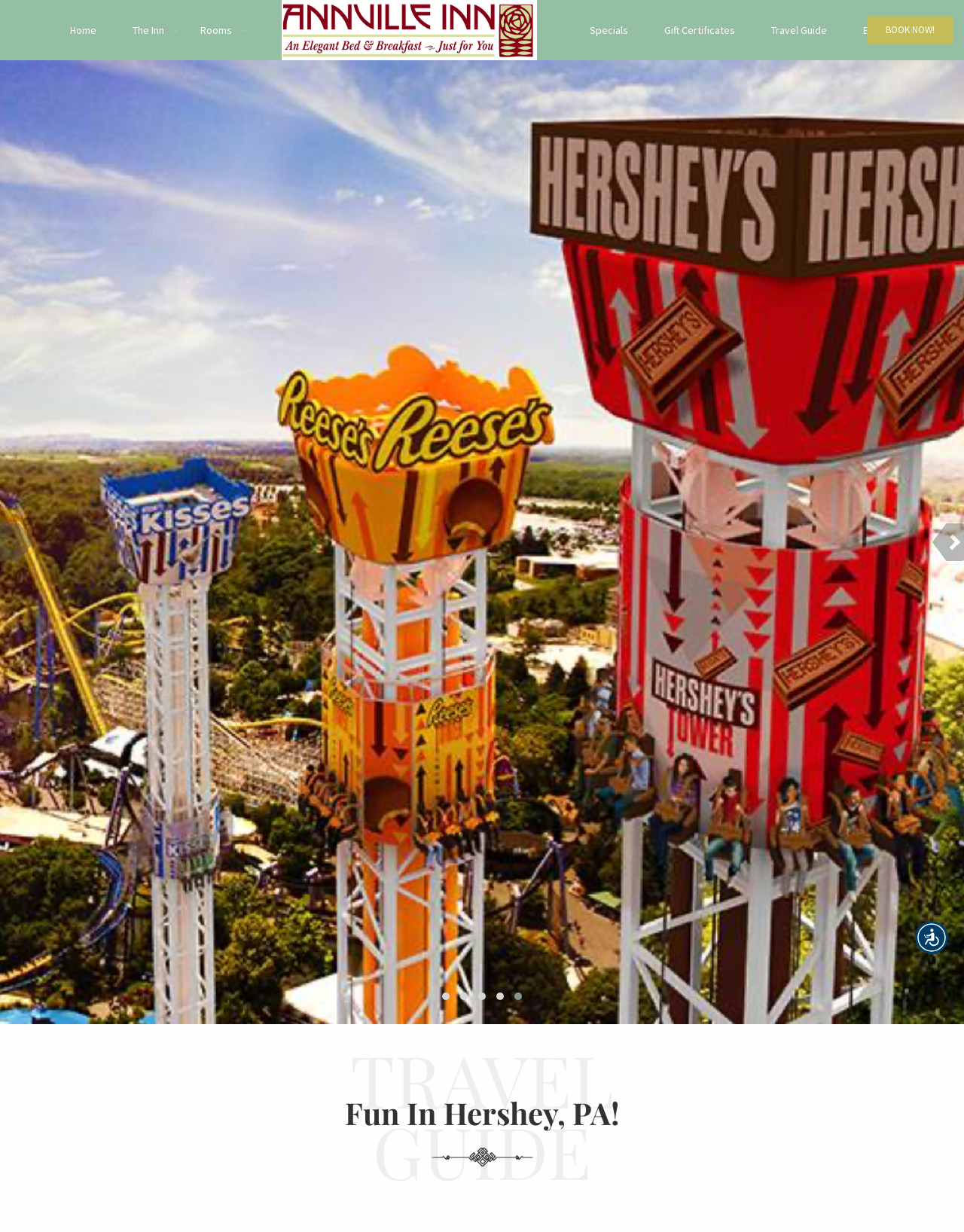Answer the question in a single word or phrase:
What is the purpose of the 'BOOK NOW!' link?

To book a room